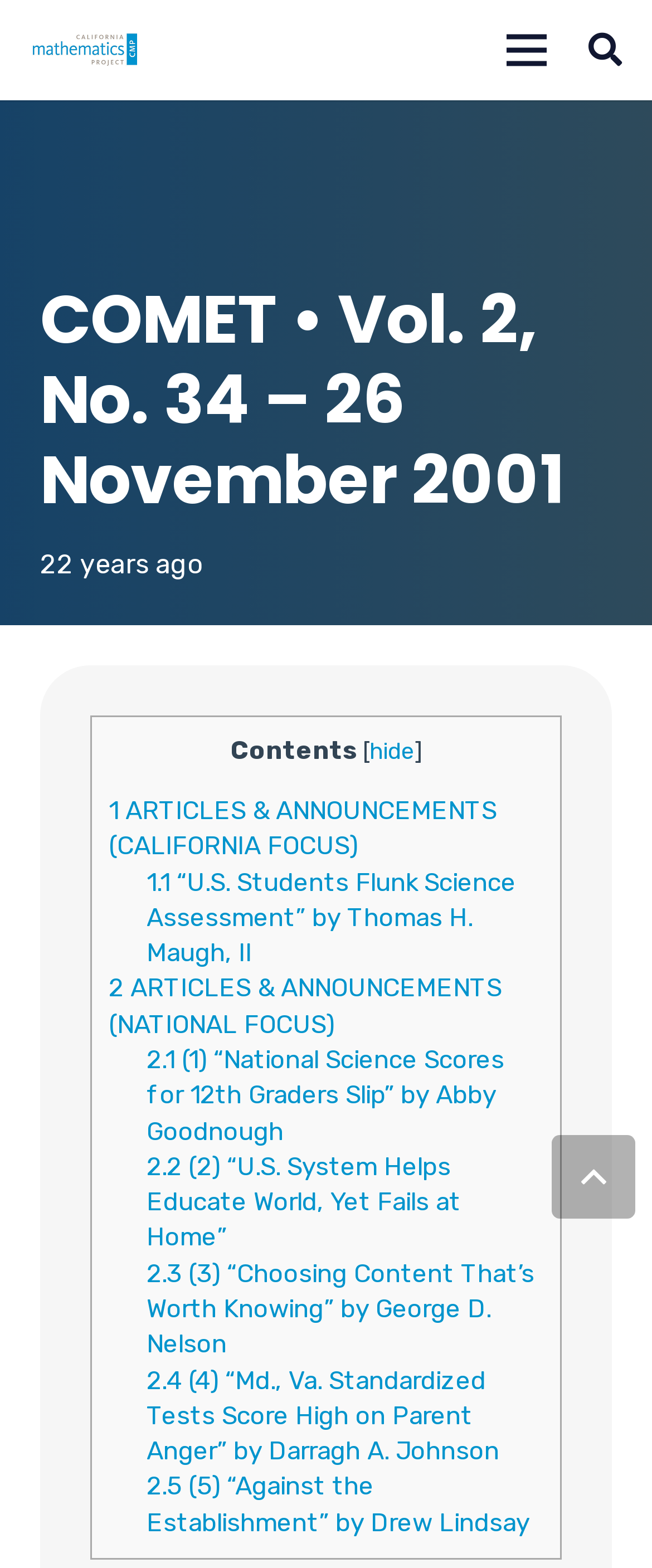Highlight the bounding box coordinates of the region I should click on to meet the following instruction: "Search for something".

[0.872, 0.0, 0.985, 0.064]